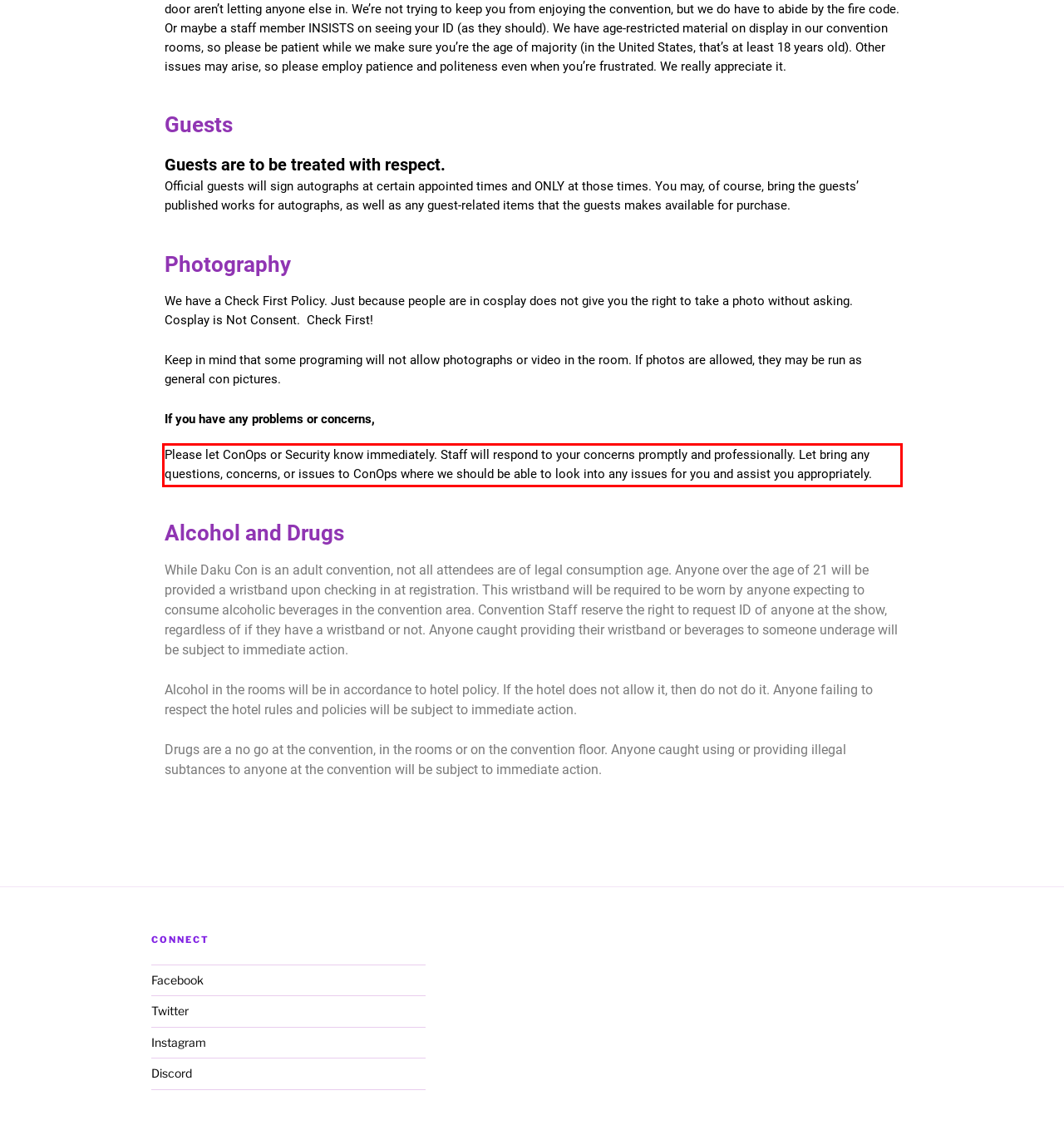You are presented with a screenshot containing a red rectangle. Extract the text found inside this red bounding box.

Please let ConOps or Security know immediately. Staff will respond to your concerns promptly and professionally. Let bring any questions, concerns, or issues to ConOps where we should be able to look into any issues for you and assist you appropriately.